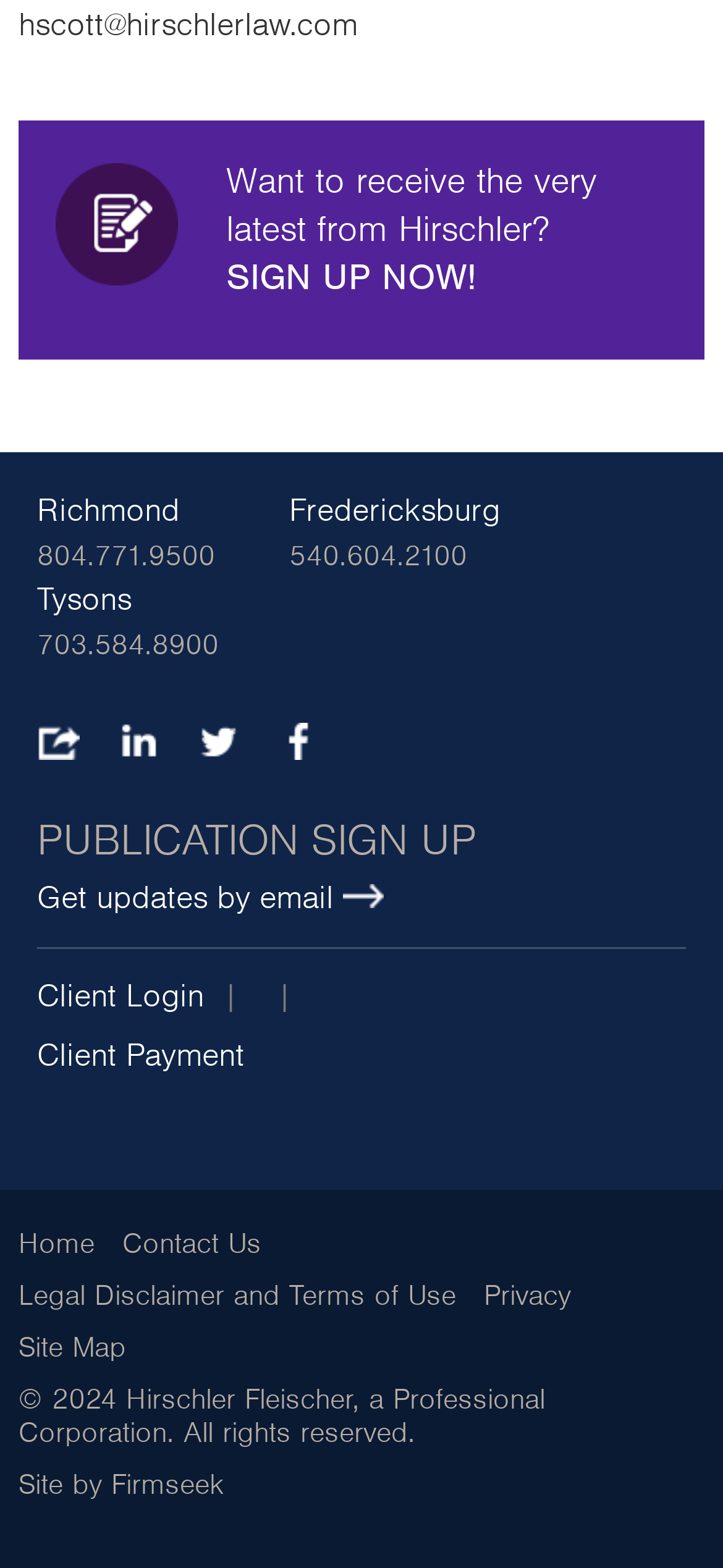What is the company name?
Provide a detailed answer to the question using information from the image.

The company name can be found at the bottom of the webpage, in the copyright notice, which states '© 2024 Hirschler Fleischer, a Professional Corporation. All rights reserved.'